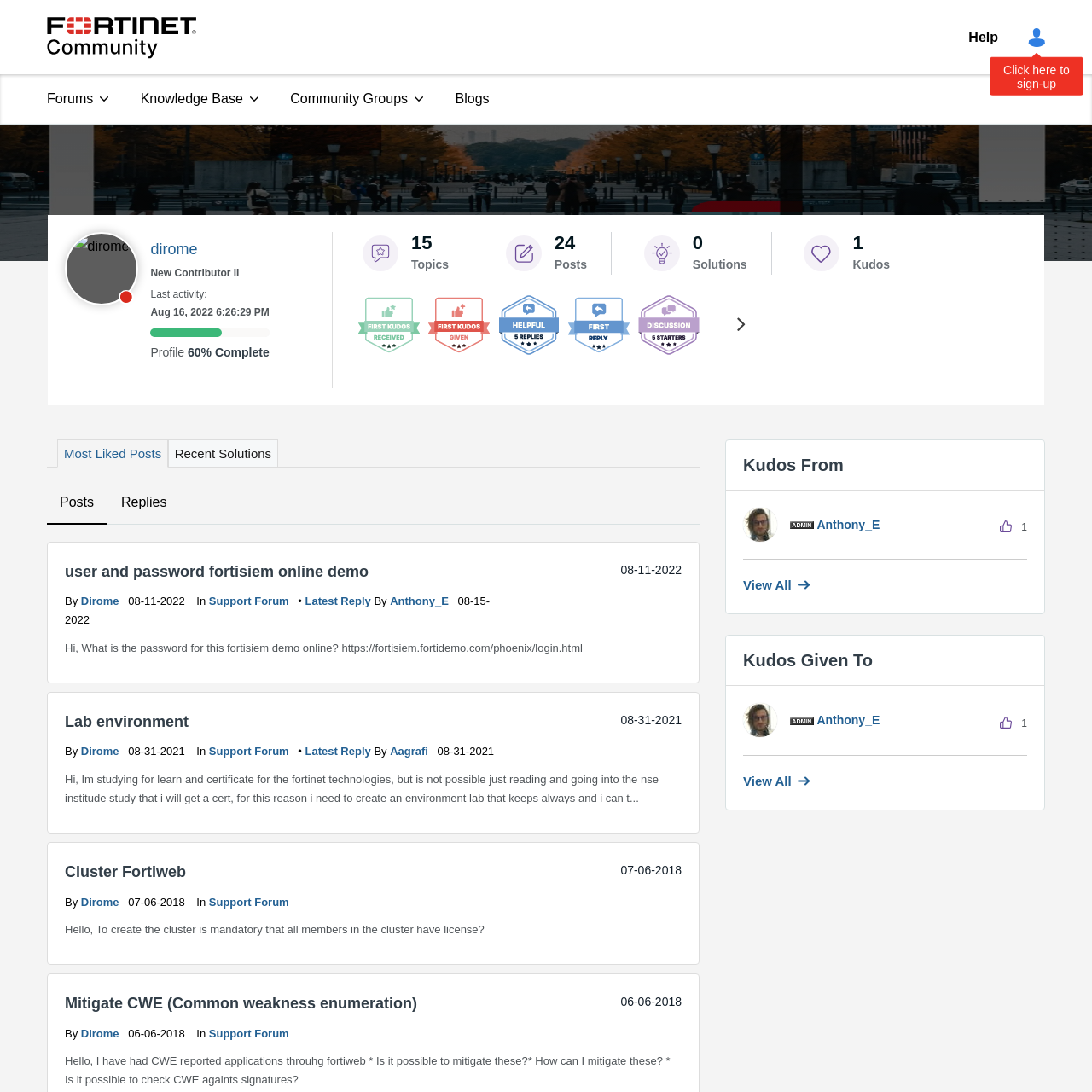Utilize the details in the image to give a detailed response to the question: What is the title of the first post?

I found the answer by looking at the first post section, where it says 'user and password fortisiem online demo' as the title of the post.